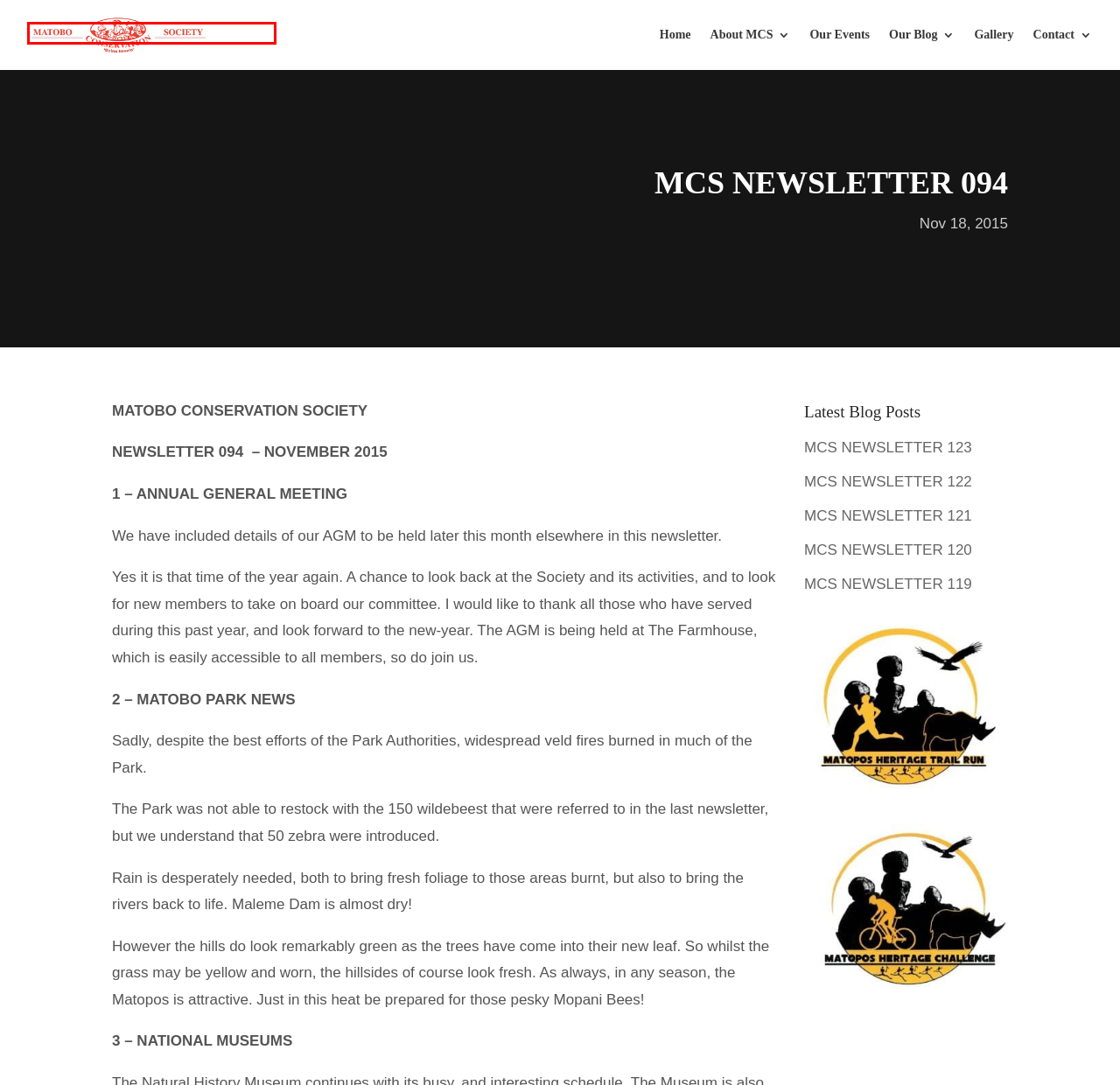Observe the provided screenshot of a webpage with a red bounding box around a specific UI element. Choose the webpage description that best fits the new webpage after you click on the highlighted element. These are your options:
A. MCS NEWSLETTER 121 - Matobo.org
B. Gallery - Matobo.org
C. MCS NEWSLETTER 120 - Matobo.org
D. Forthcoming Events - Matobo.org
E. MCS NEWSLETTER 123 - Matobo.org
F. Contact - Matobo.org
G. Home - Matobo.org
H. Newsletters - Matobo.org

G